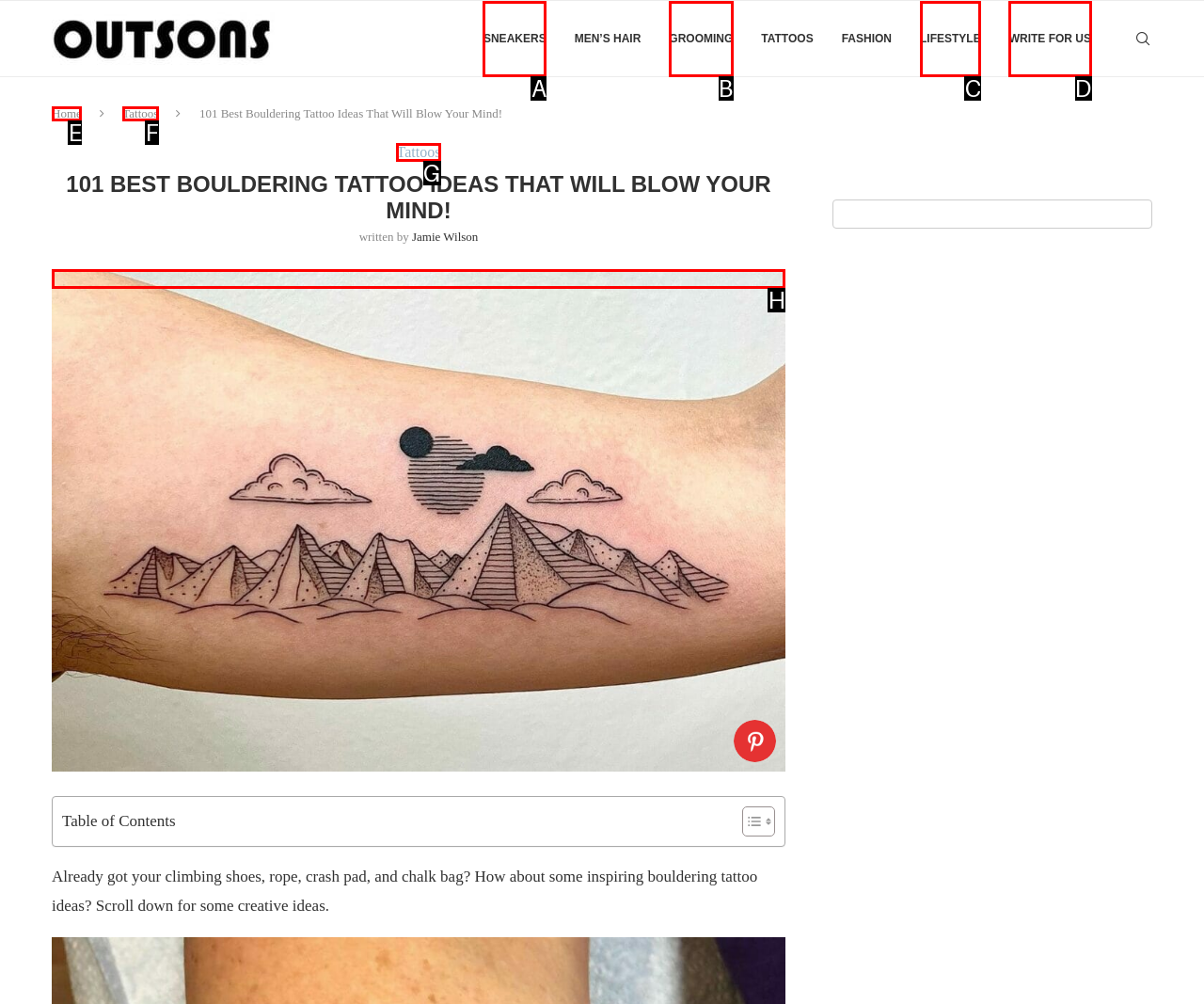Please indicate which HTML element should be clicked to fulfill the following task: Go to the 'Tattoos' page. Provide the letter of the selected option.

F